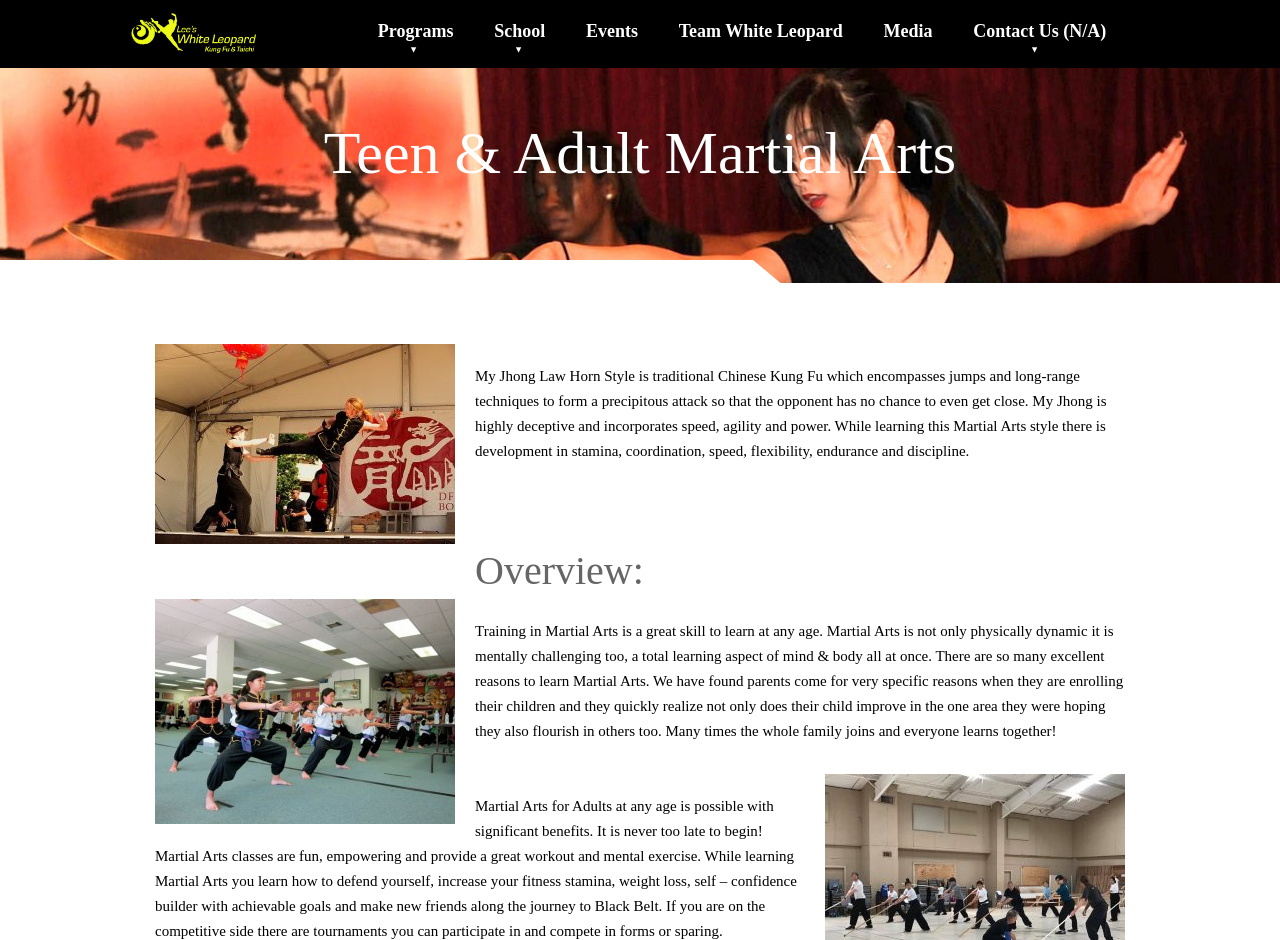What is the name of the school?
Refer to the image and answer the question using a single word or phrase.

Lee's White Leopard Kung Fu School